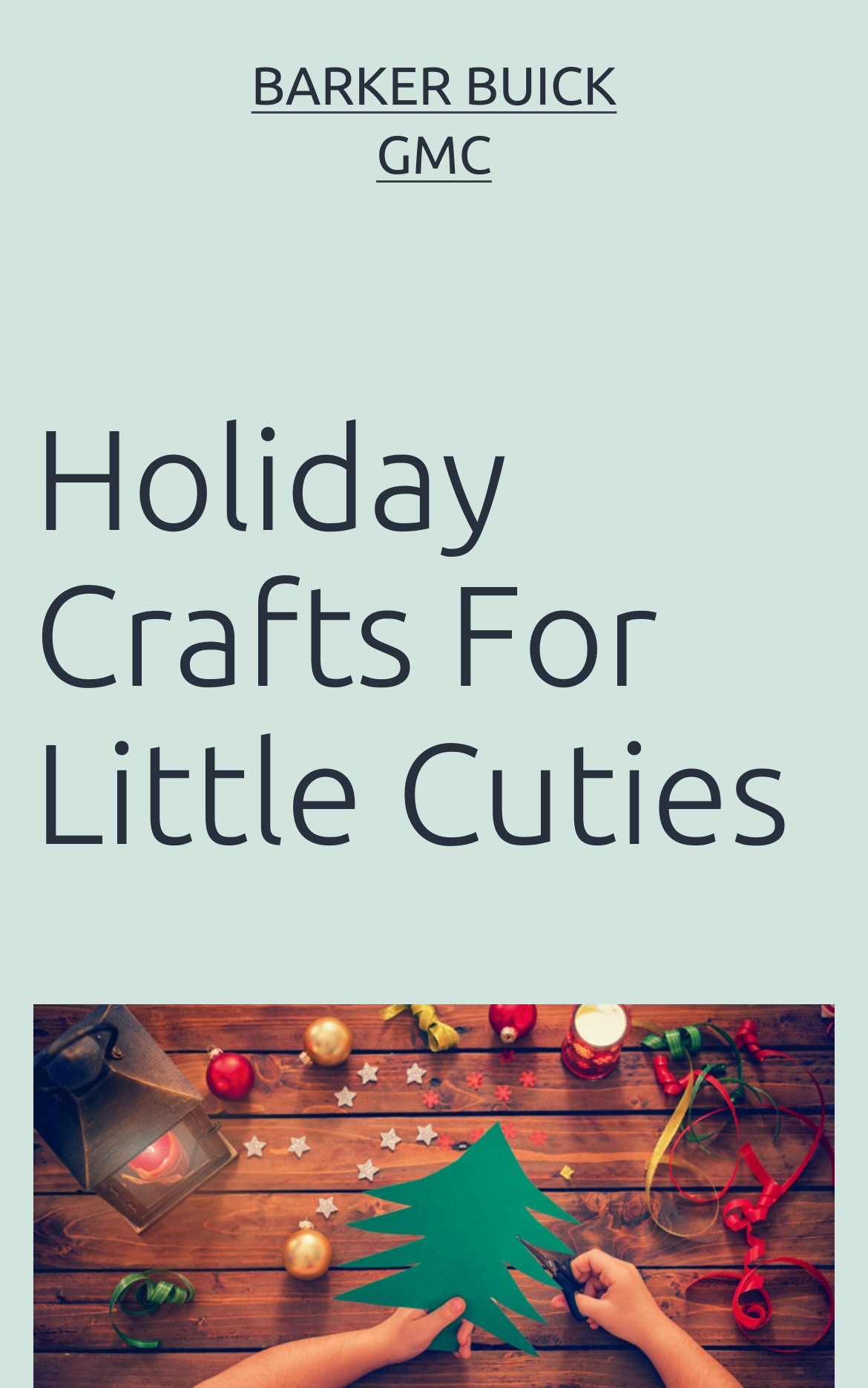Extract the text of the main heading from the webpage.

Holiday Crafts For Little Cuties